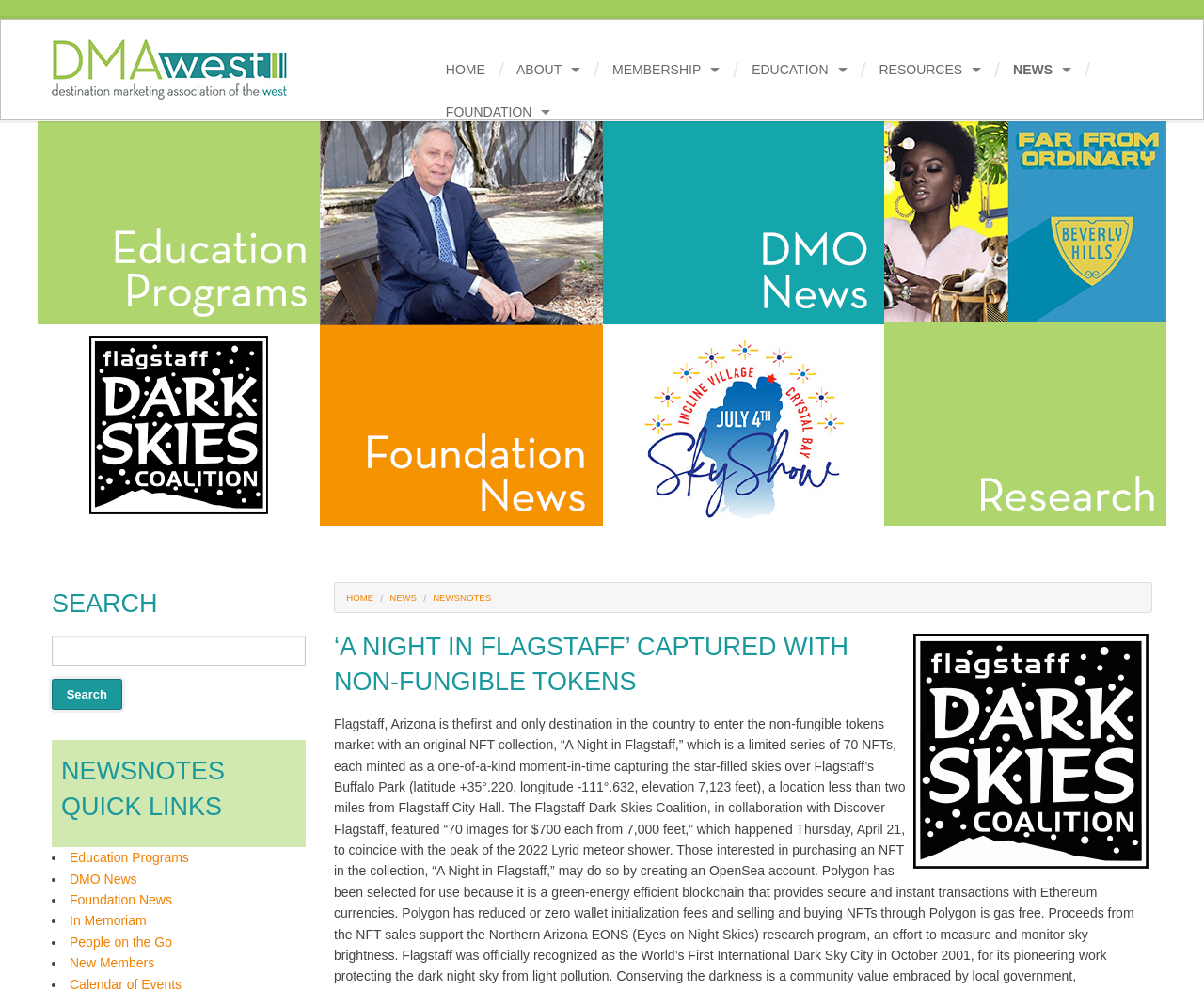Locate the bounding box coordinates of the clickable region necessary to complete the following instruction: "view news". Provide the coordinates in the format of four float numbers between 0 and 1, i.e., [left, top, right, bottom].

[0.827, 0.049, 0.902, 0.092]